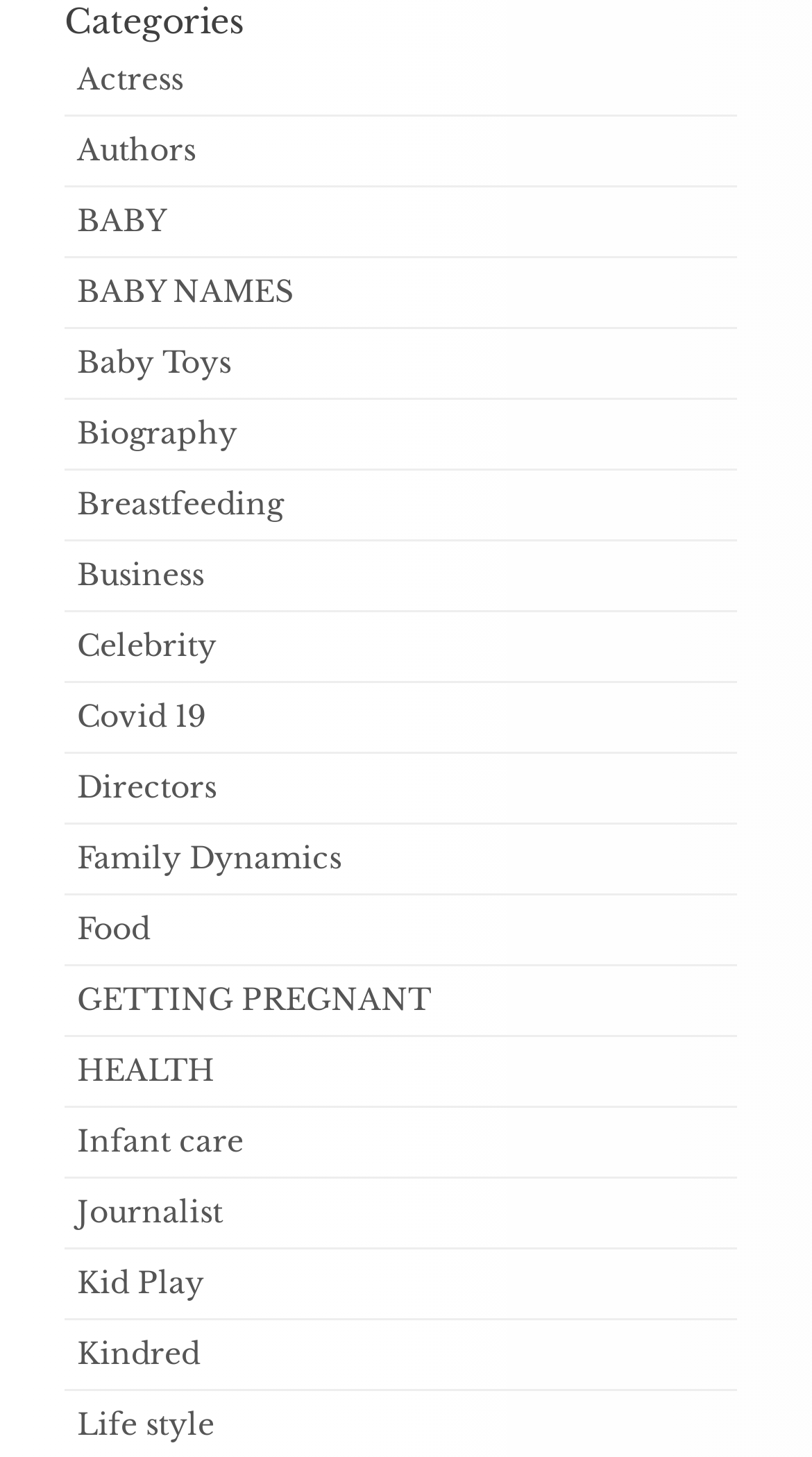Please provide a comprehensive answer to the question based on the screenshot: What is the first category listed?

The first category listed is 'Actress' which is a link element located at the top left of the webpage with a bounding box of [0.095, 0.041, 0.226, 0.067].